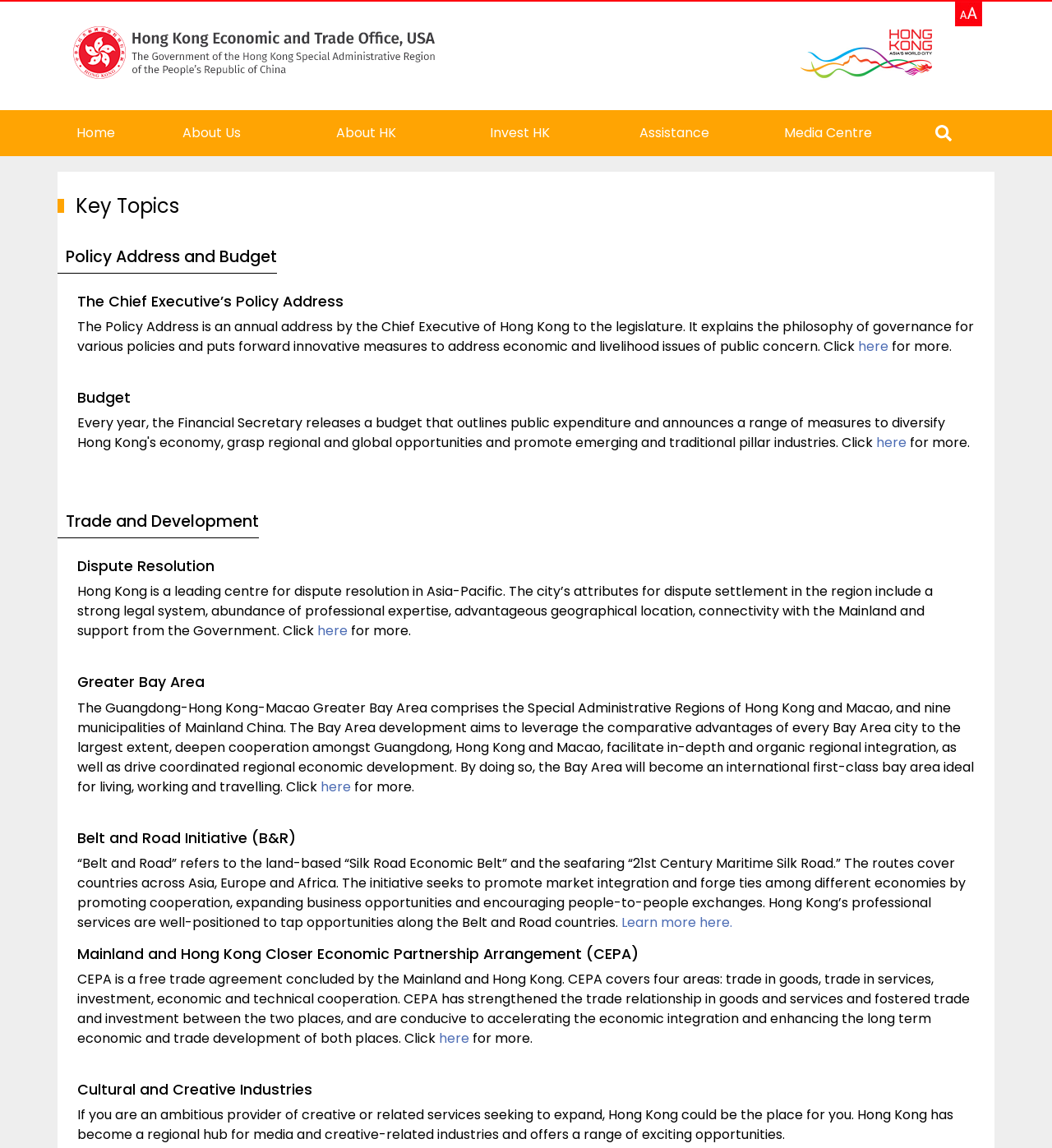Locate the bounding box coordinates of the element I should click to achieve the following instruction: "Click on the link to explore L-Shaped Sofas For Apartment Living".

None